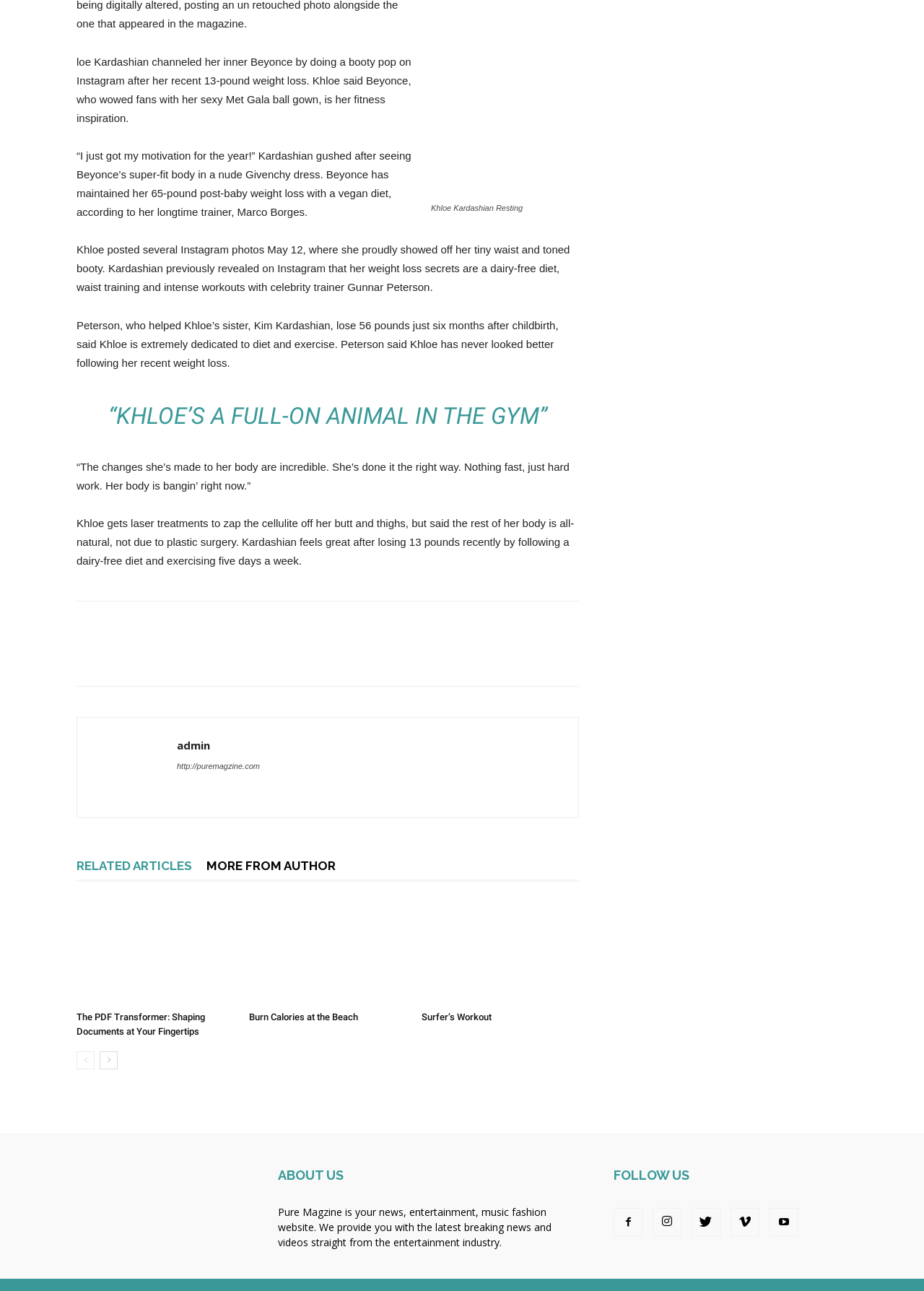Locate the bounding box coordinates of the region to be clicked to comply with the following instruction: "Follow the link to Burn Calories at the Beach". The coordinates must be four float numbers between 0 and 1, in the form [left, top, right, bottom].

[0.27, 0.695, 0.44, 0.779]